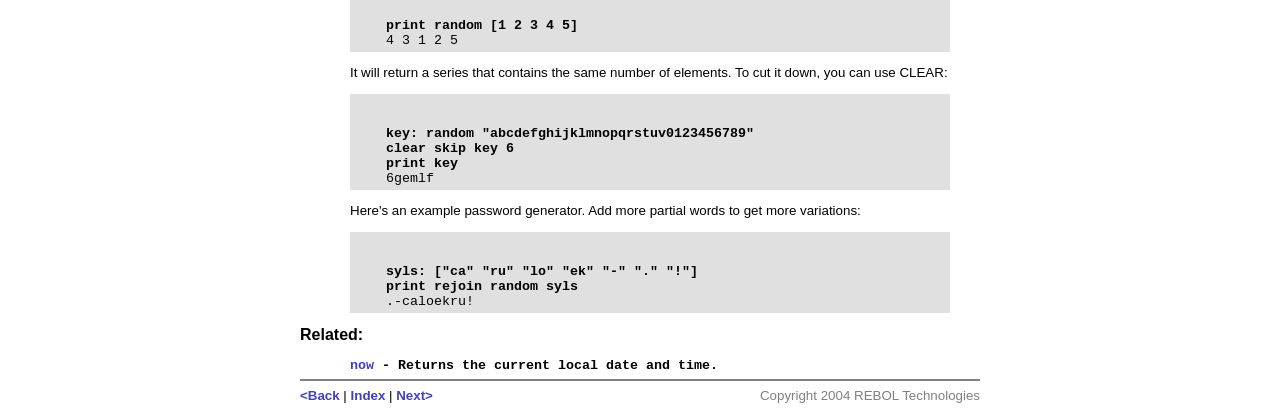Give a one-word or short-phrase answer to the following question: 
What is the copyright information of the webpage?

2004 REBOL Technologies